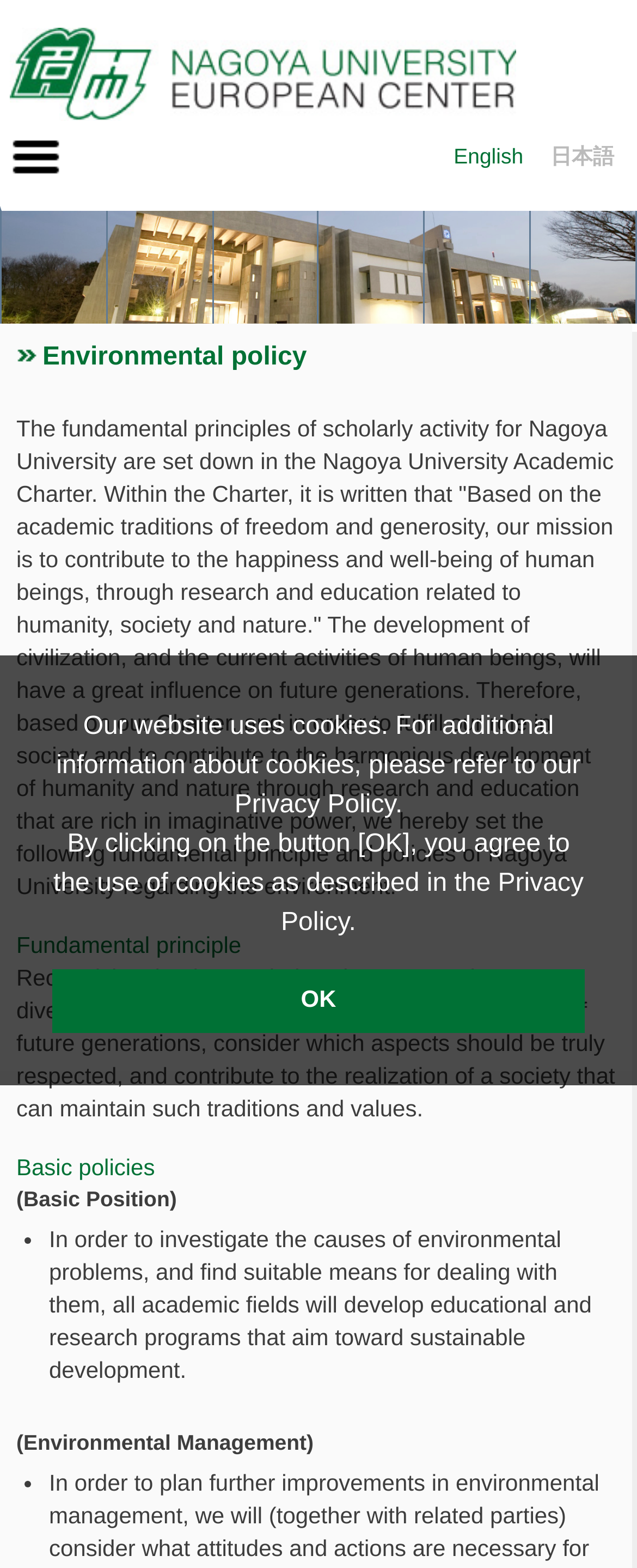Please provide a short answer using a single word or phrase for the question:
What is the purpose of the educational and research programs?

Sustainable development